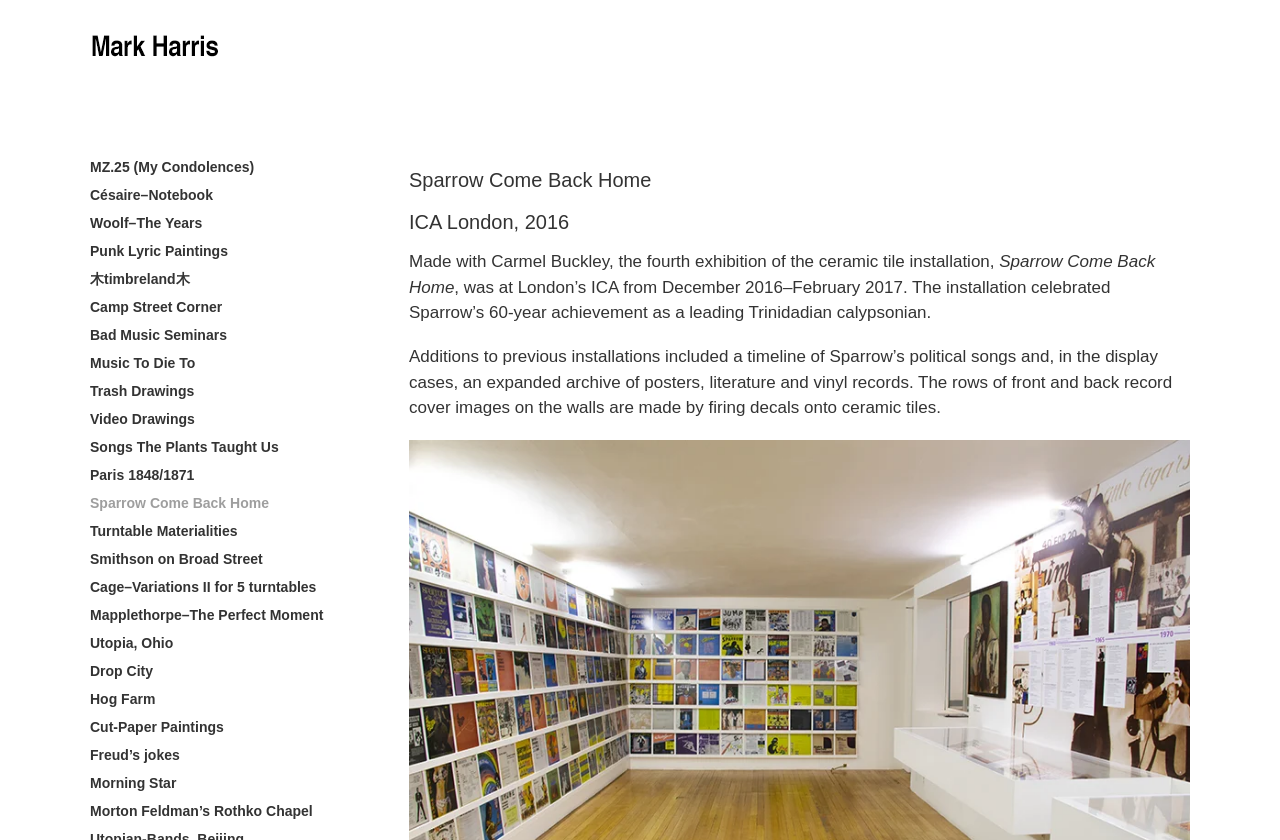Locate the coordinates of the bounding box for the clickable region that fulfills this instruction: "Search for products".

None